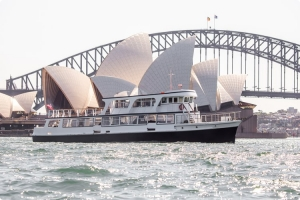What is the architectural feature of the Opera House?
Use the information from the screenshot to give a comprehensive response to the question.

The caption highlights the 'stunning architectural curves of the Opera House', suggesting that the Opera House is characterized by its curved design.